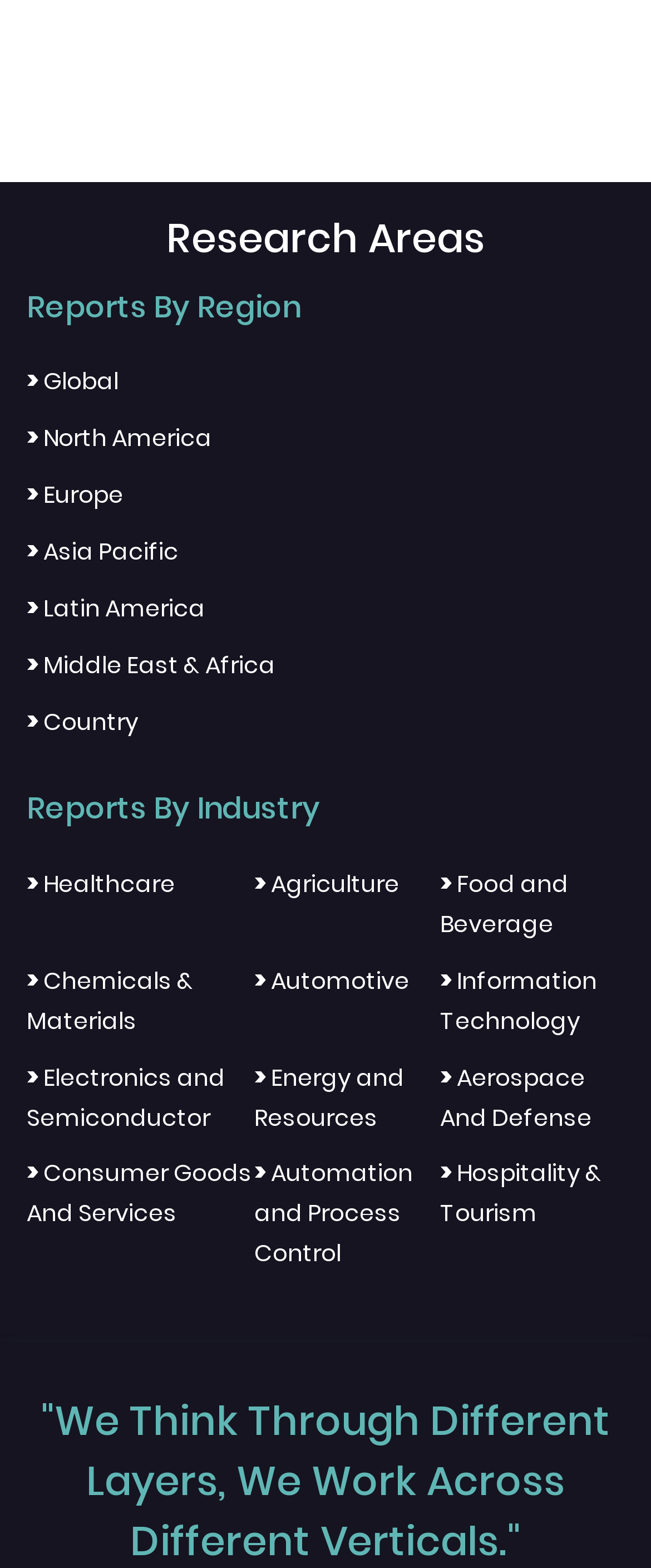How many industries are listed for reports?
Using the image, give a concise answer in the form of a single word or short phrase.

12